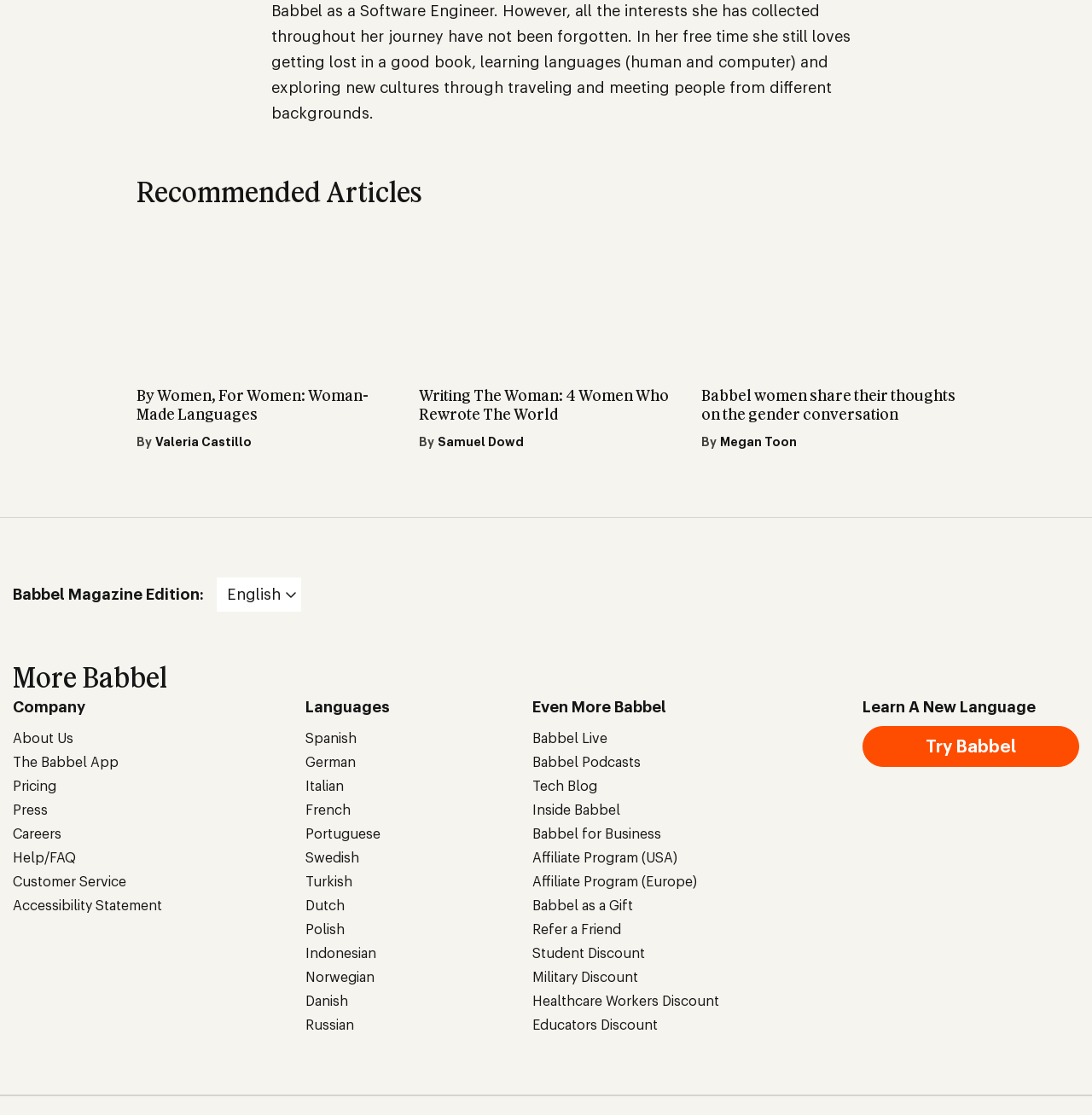Determine the bounding box coordinates of the area to click in order to meet this instruction: "Read article about Woman-Made Languages".

[0.125, 0.335, 0.358, 0.387]